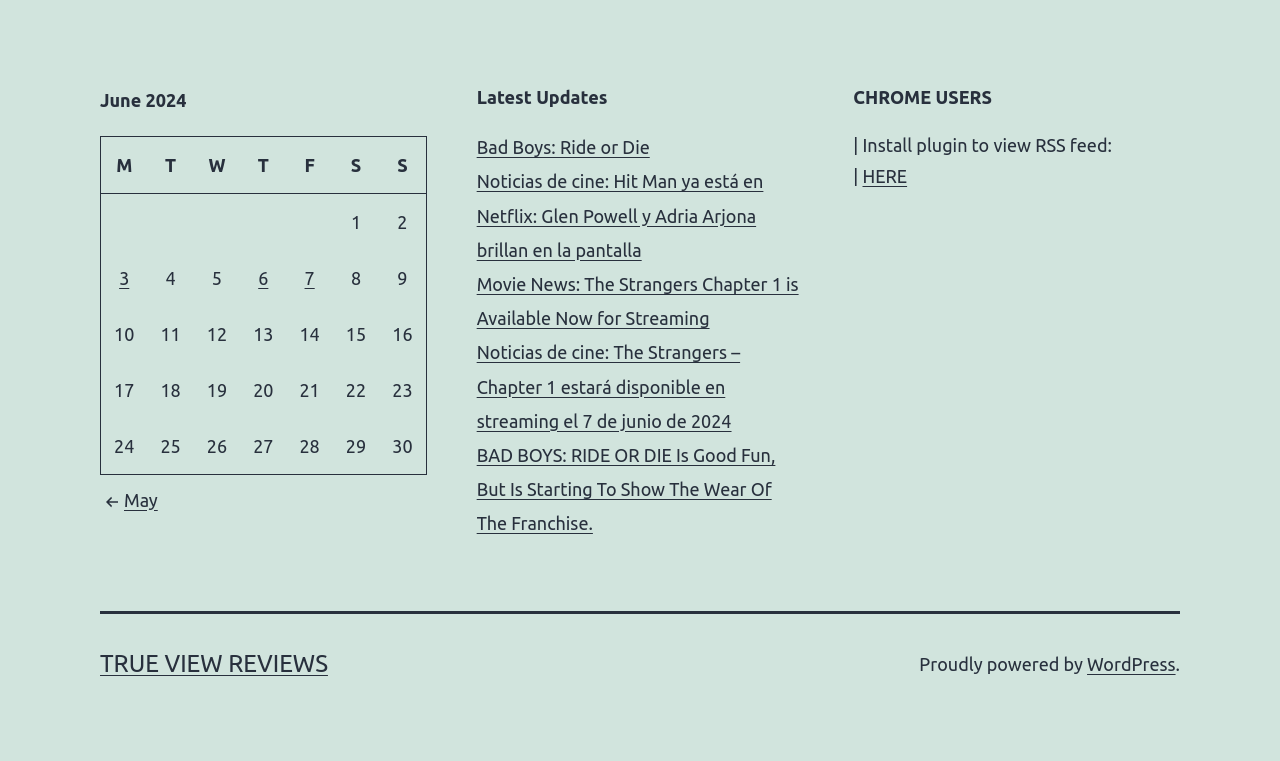What is the month displayed in the table?
Please use the image to provide a one-word or short phrase answer.

June 2024